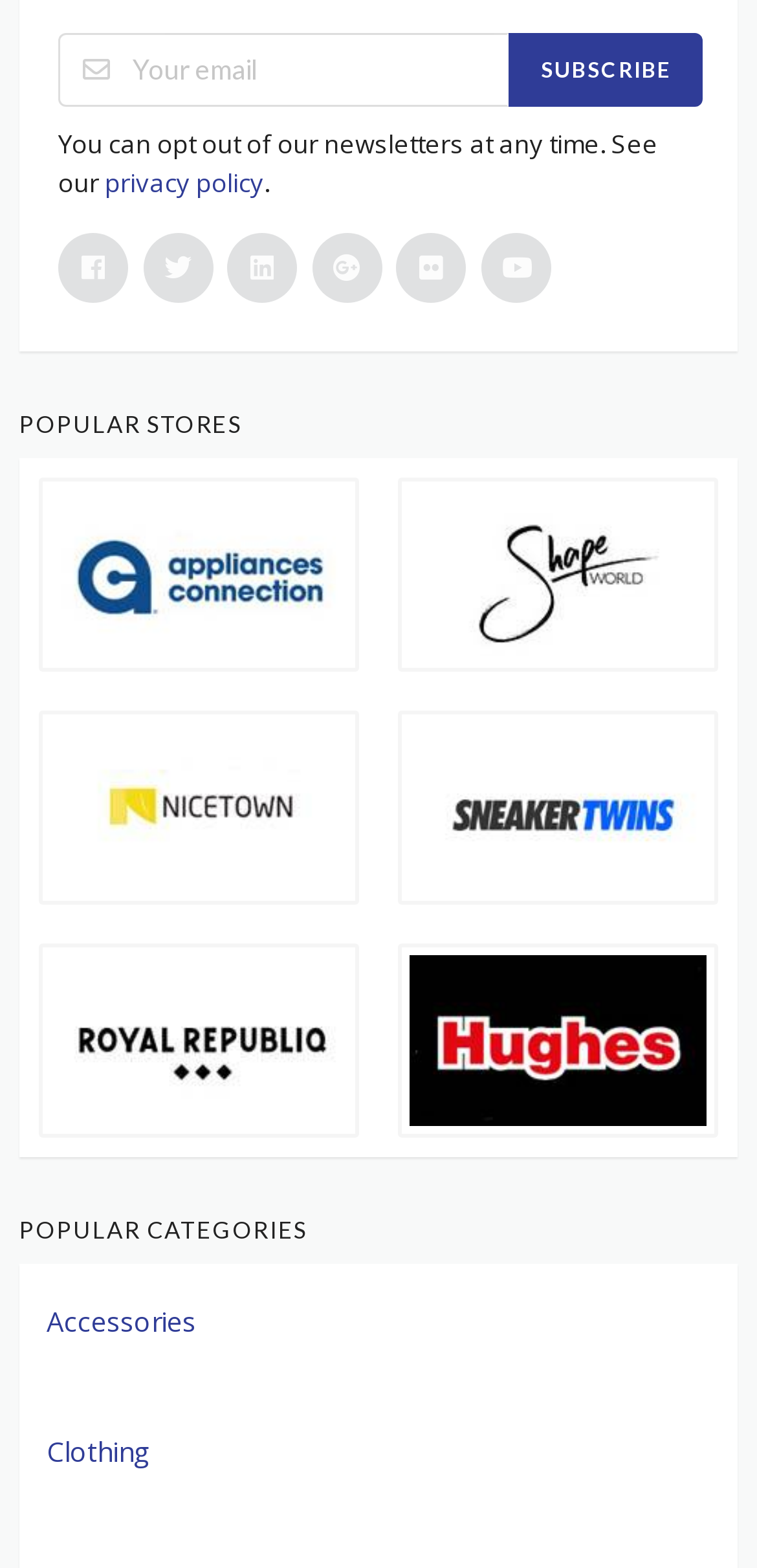How many social media links are available?
Please ensure your answer to the question is detailed and covers all necessary aspects.

There are six social media links available, represented by icons, which are Facebook, Twitter, Instagram, Pinterest, YouTube, and LinkedIn.